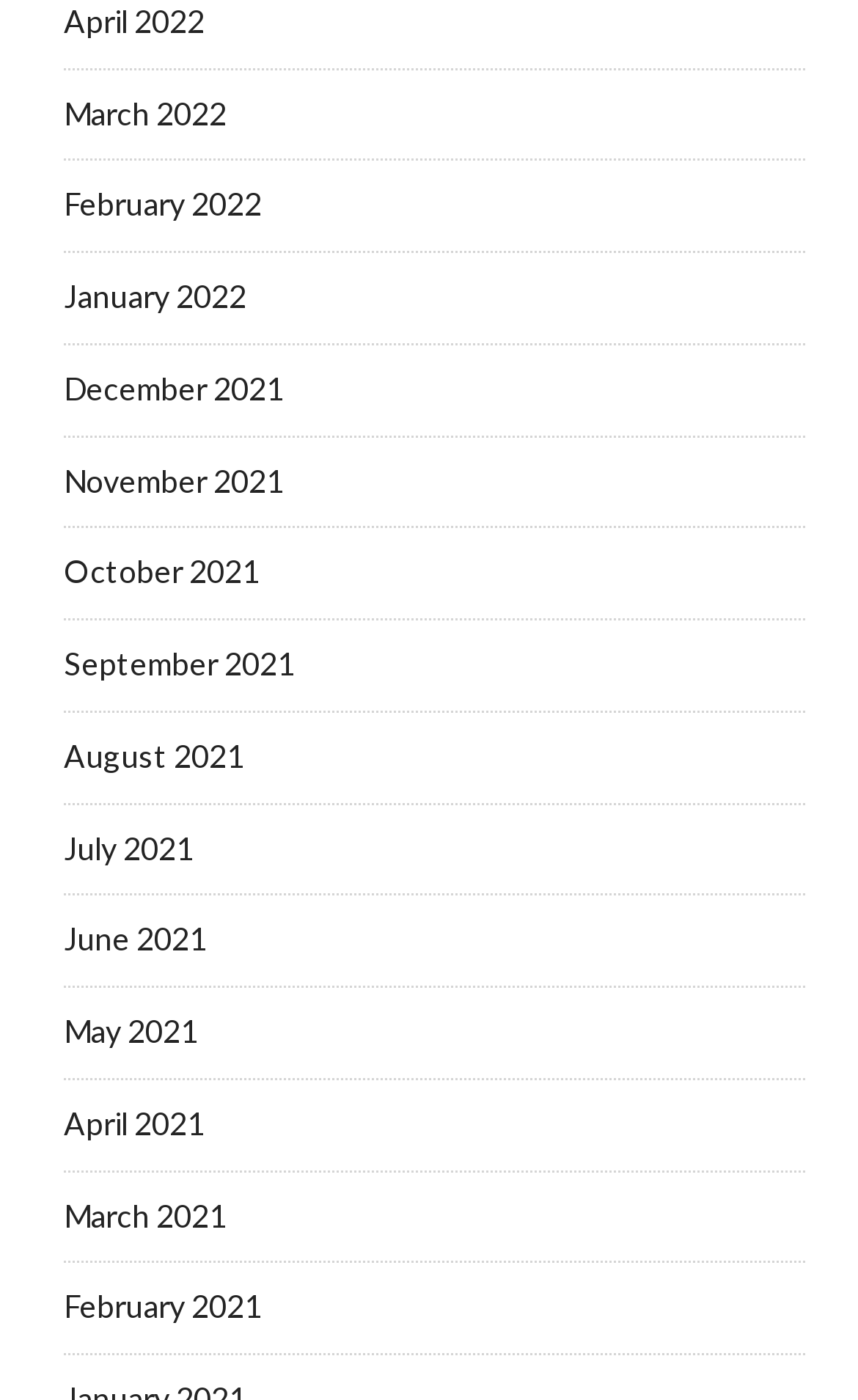Locate the bounding box coordinates of the region to be clicked to comply with the following instruction: "view March 2022". The coordinates must be four float numbers between 0 and 1, in the form [left, top, right, bottom].

[0.074, 0.067, 0.264, 0.094]